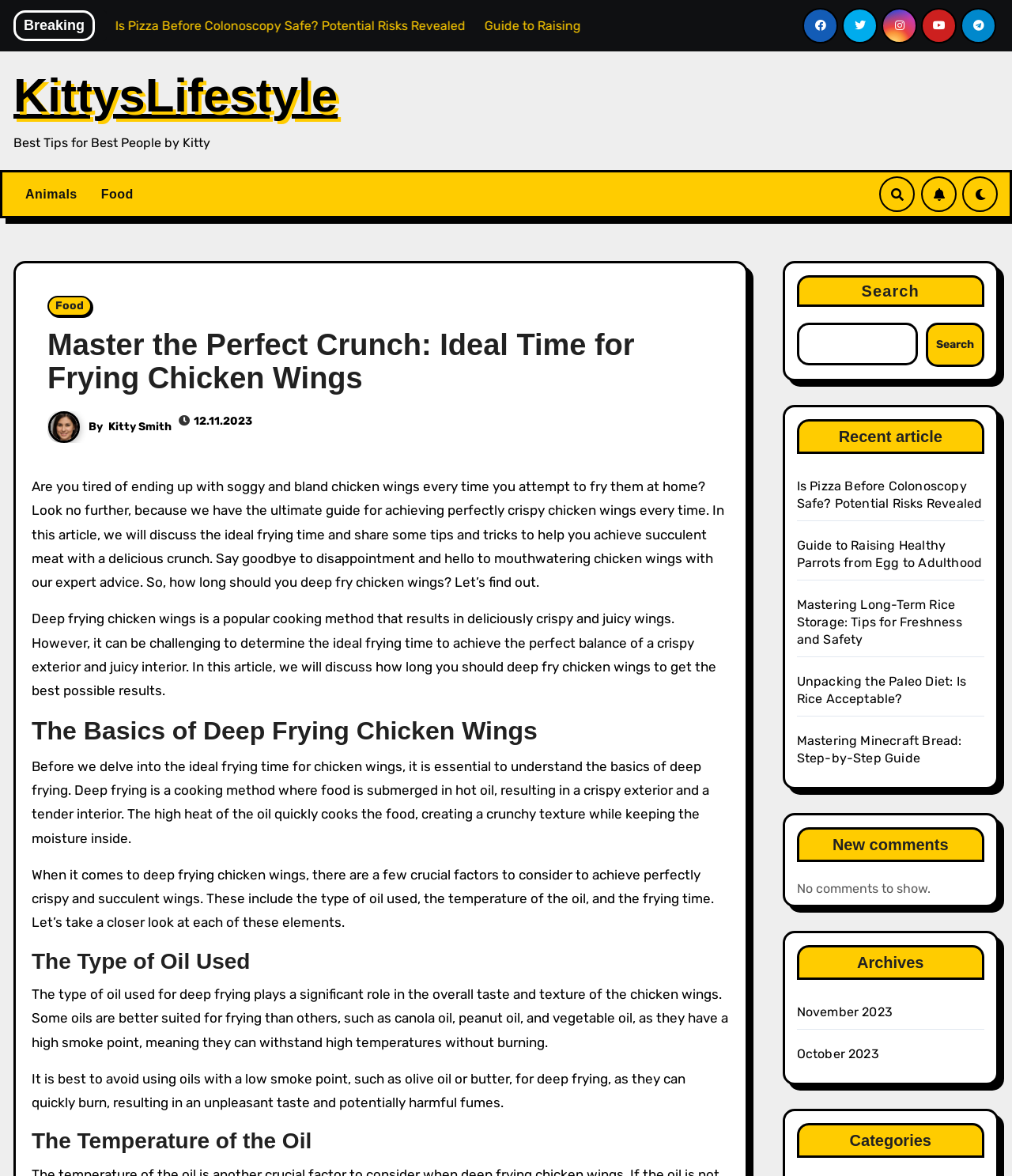Convey a detailed summary of the webpage, mentioning all key elements.

This webpage is about cooking, specifically deep-frying chicken wings. At the top, there is a heading "Breaking" and a few links to other articles, including a guide to raising healthy parrots. Below that, there are several social media links and a link to the website's homepage, "KittysLifestyle".

The main content of the webpage is an article titled "Master the Perfect Crunch: Ideal Time for Frying Chicken Wings". The article is written by Kitty Smith and was published on November 12, 2023. The article starts with an introduction, explaining that deep-frying chicken wings can be challenging, but with the right techniques, you can achieve crispy and juicy wings.

The article is divided into sections, including "The Basics of Deep Frying Chicken Wings", "The Type of Oil Used", and "The Temperature of the Oil". Each section provides detailed information and tips on how to achieve the perfect deep-fried chicken wings.

On the right side of the webpage, there is a search bar and a section titled "Recent articles", which lists several links to other articles, including "Is Pizza Before Colonoscopy Safe?" and "Mastering Long-Term Rice Storage: Tips for Freshness and Safety". Below that, there is a section titled "New comments", which currently shows no comments. Further down, there are sections titled "Archives" and "Categories", which list links to other articles and categories on the website.

Overall, the webpage is focused on providing information and tips on deep-frying chicken wings, with additional sections and links to other articles and resources on the website.